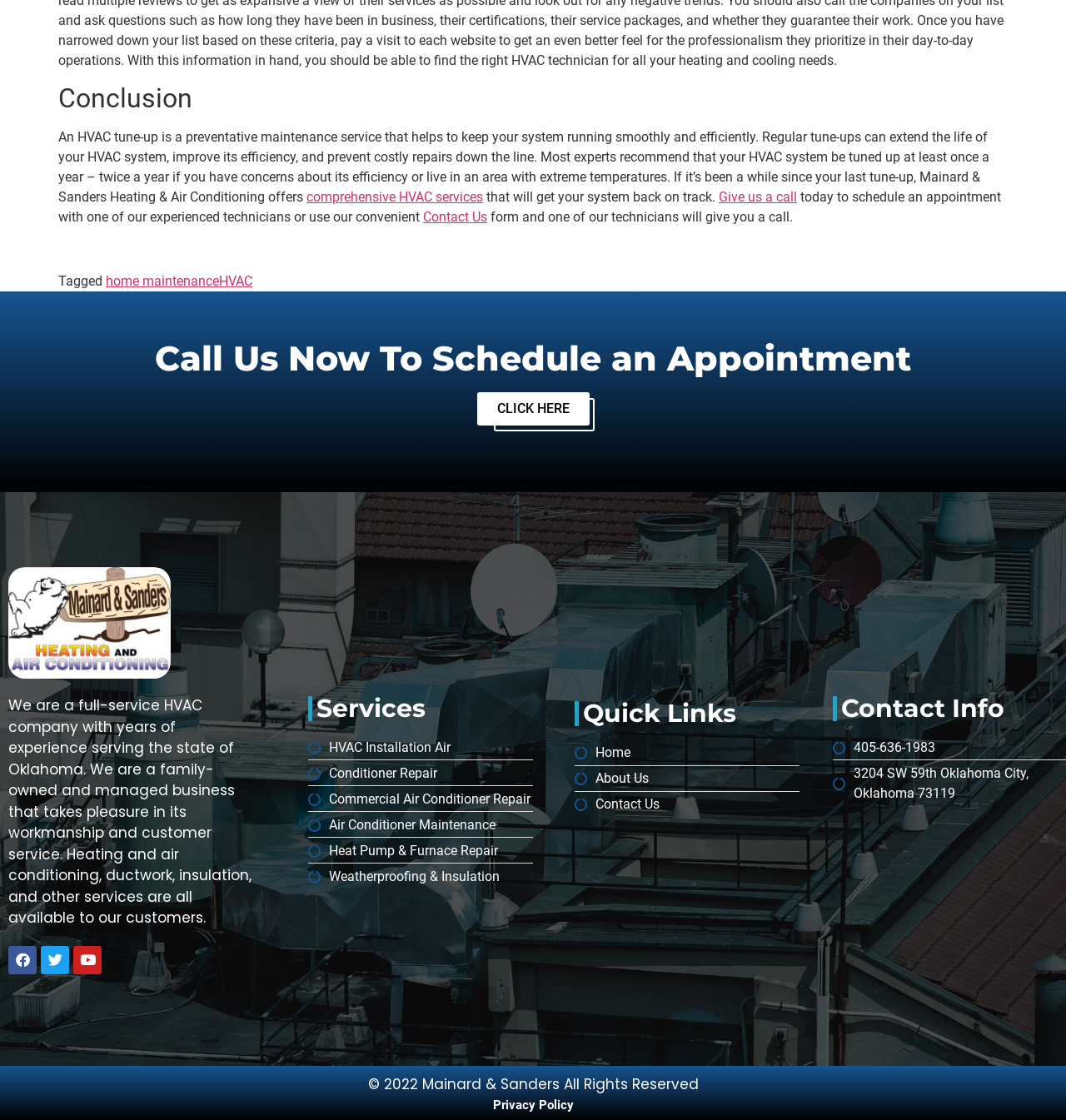Determine the bounding box coordinates of the clickable area required to perform the following instruction: "Click the 'Contact Us' link". The coordinates should be represented as four float numbers between 0 and 1: [left, top, right, bottom].

[0.397, 0.187, 0.457, 0.201]